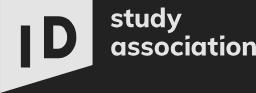Answer the following inquiry with a single word or phrase:
What is the purpose of the contrasting colors in the logo?

visibility